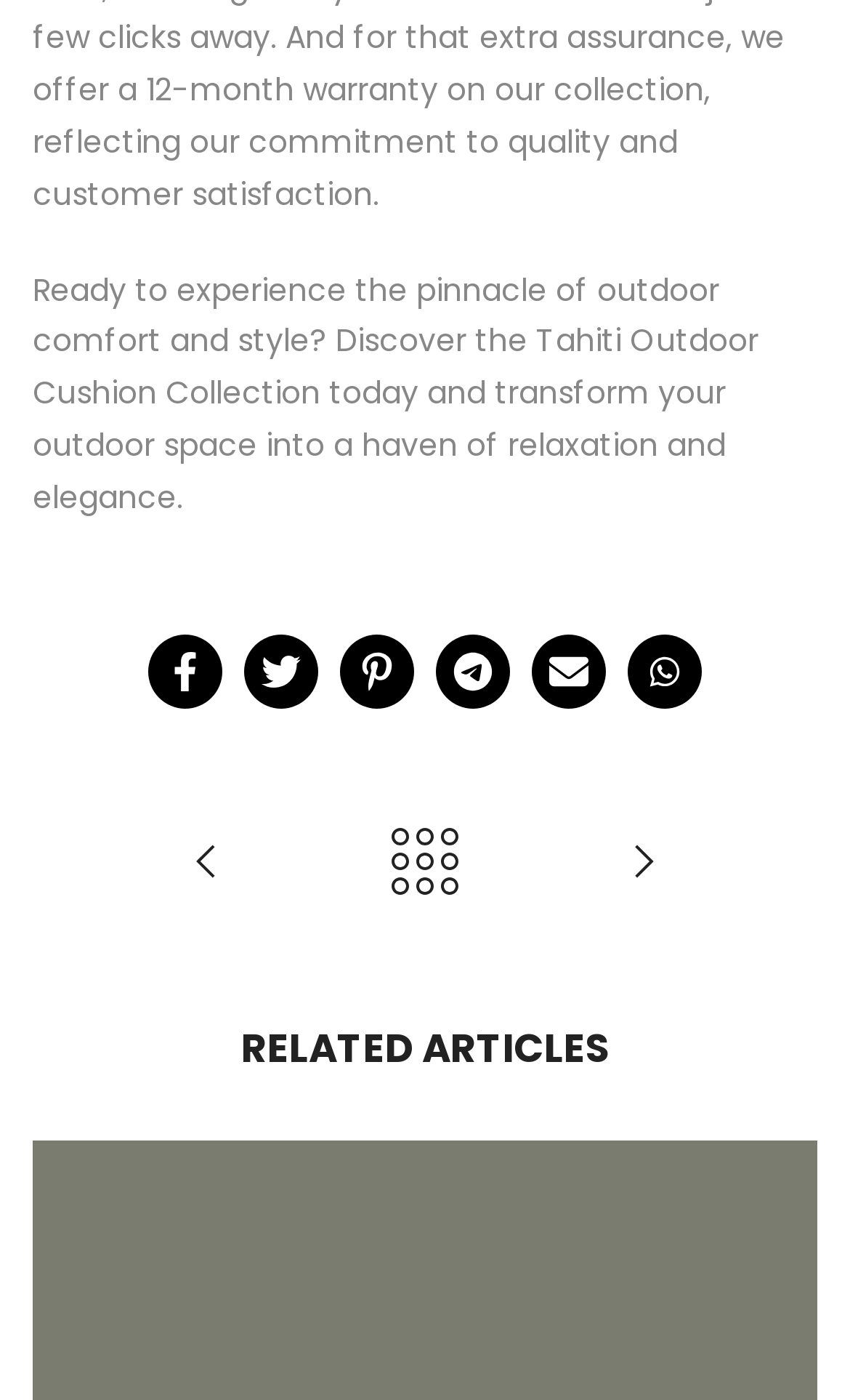Please identify the coordinates of the bounding box that should be clicked to fulfill this instruction: "Share on Facebook".

[0.174, 0.453, 0.262, 0.506]